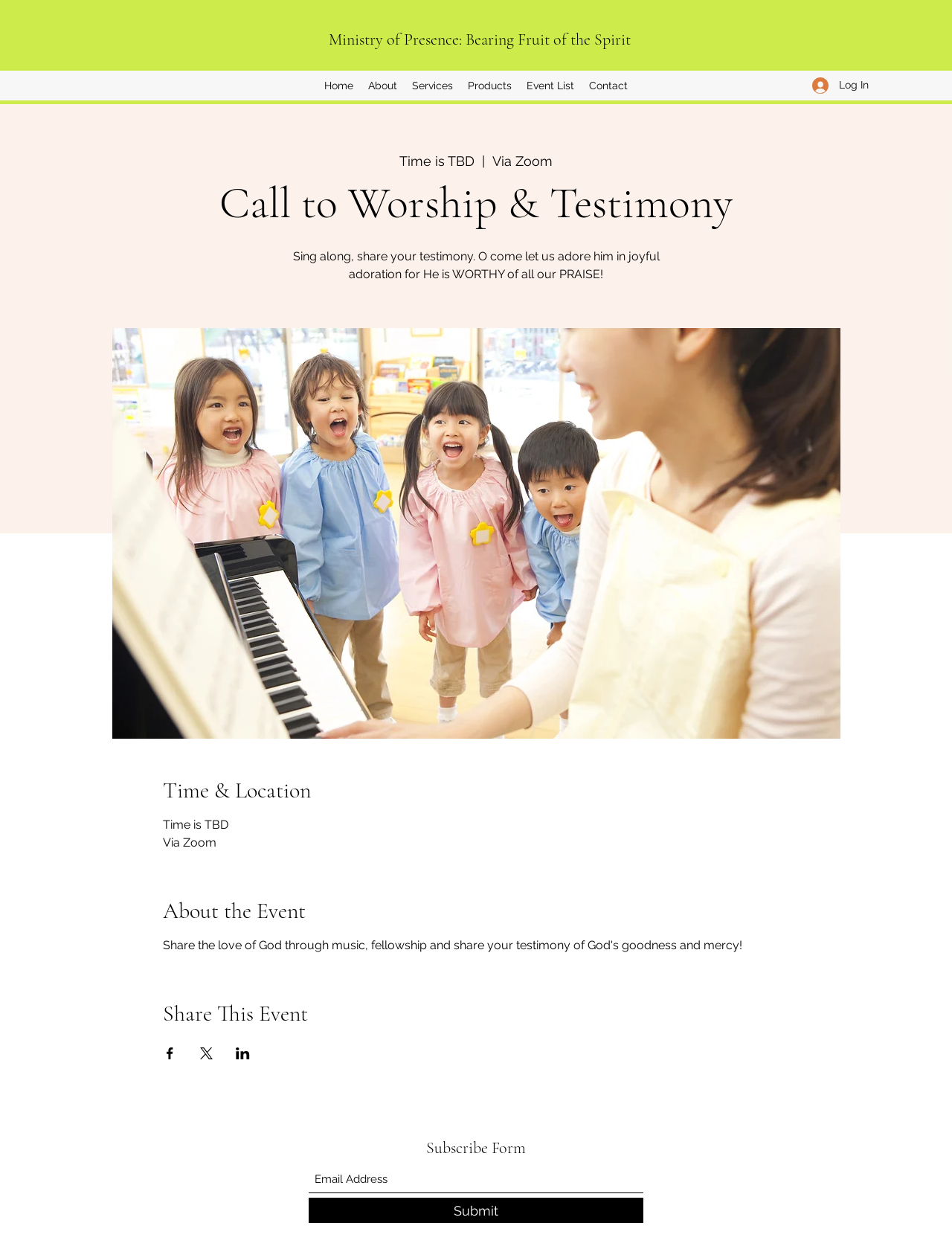Mark the bounding box of the element that matches the following description: "aria-label="Email Address" name="email" placeholder="Email Address"".

[0.324, 0.932, 0.676, 0.953]